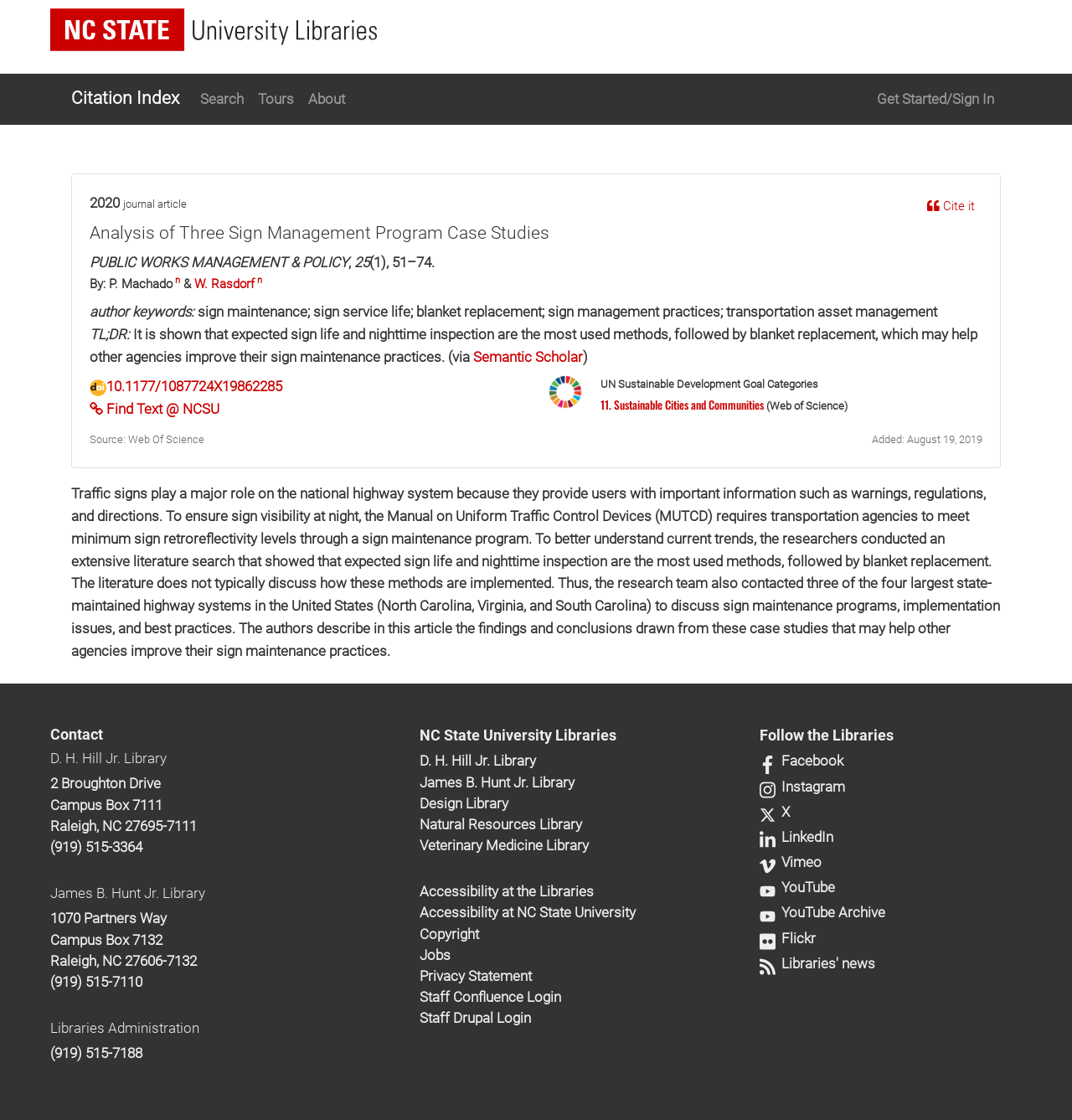Extract the bounding box coordinates for the HTML element that matches this description: "11. Sustainable Cities and Communities". The coordinates should be four float numbers between 0 and 1, i.e., [left, top, right, bottom].

[0.561, 0.353, 0.713, 0.368]